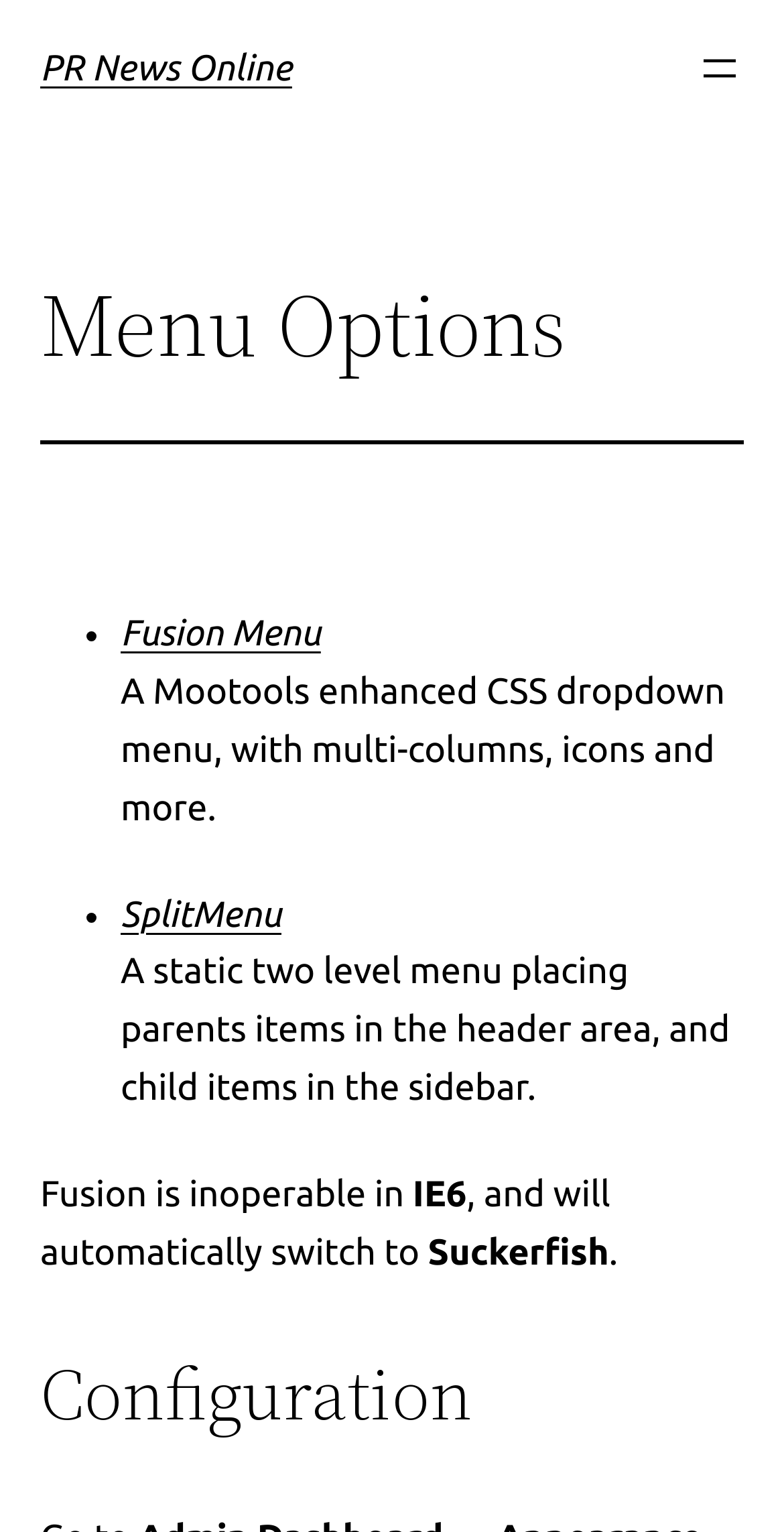Create a detailed narrative of the webpage’s visual and textual elements.

The webpage is about menu options, specifically PR News Online. At the top left, there is a heading "PR News Online" with a link to the same name. On the top right, there is a button "Open menu" that has a popup dialog. Below the button, there is a heading "Menu Options" followed by a horizontal separator.

The main content of the page is divided into two sections, each with a list marker "•" and a link to a specific menu option. The first section has a link "Fusion Menu" with a description "A Mootools enhanced CSS dropdown menu, with multi-columns, icons and more." The second section has a link "SplitMenu" with a description "A static two level menu placing parents items in the header area, and child items in the sidebar."

Below these sections, there is a paragraph of text that starts with "Fusion is inoperable in" and mentions that it will automatically switch to "Suckerfish" in certain circumstances. Finally, at the bottom of the page, there is a heading "Configuration".